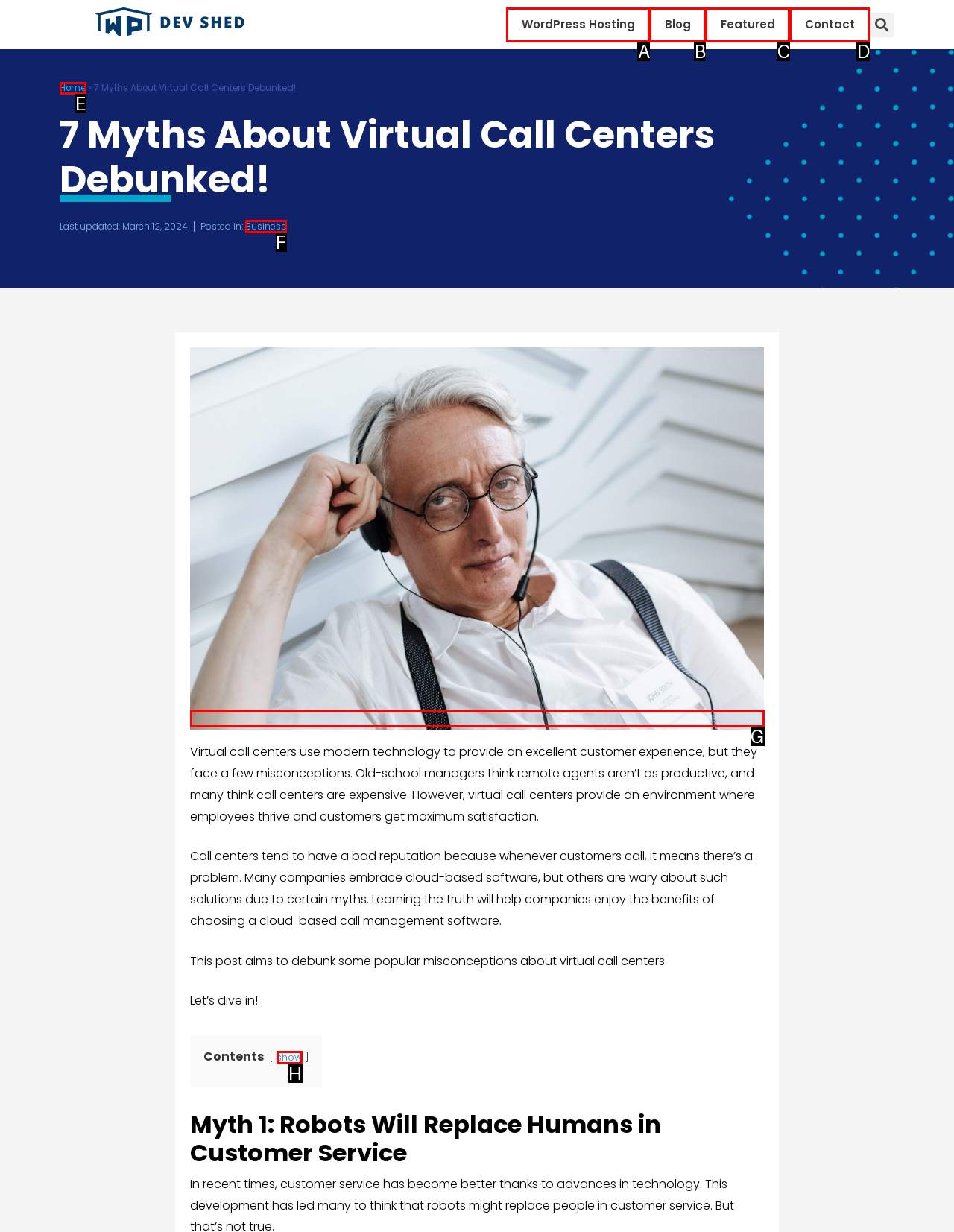Please provide the letter of the UI element that best fits the following description: alt="pexels ron lach 8691822"
Respond with the letter from the given choices only.

G